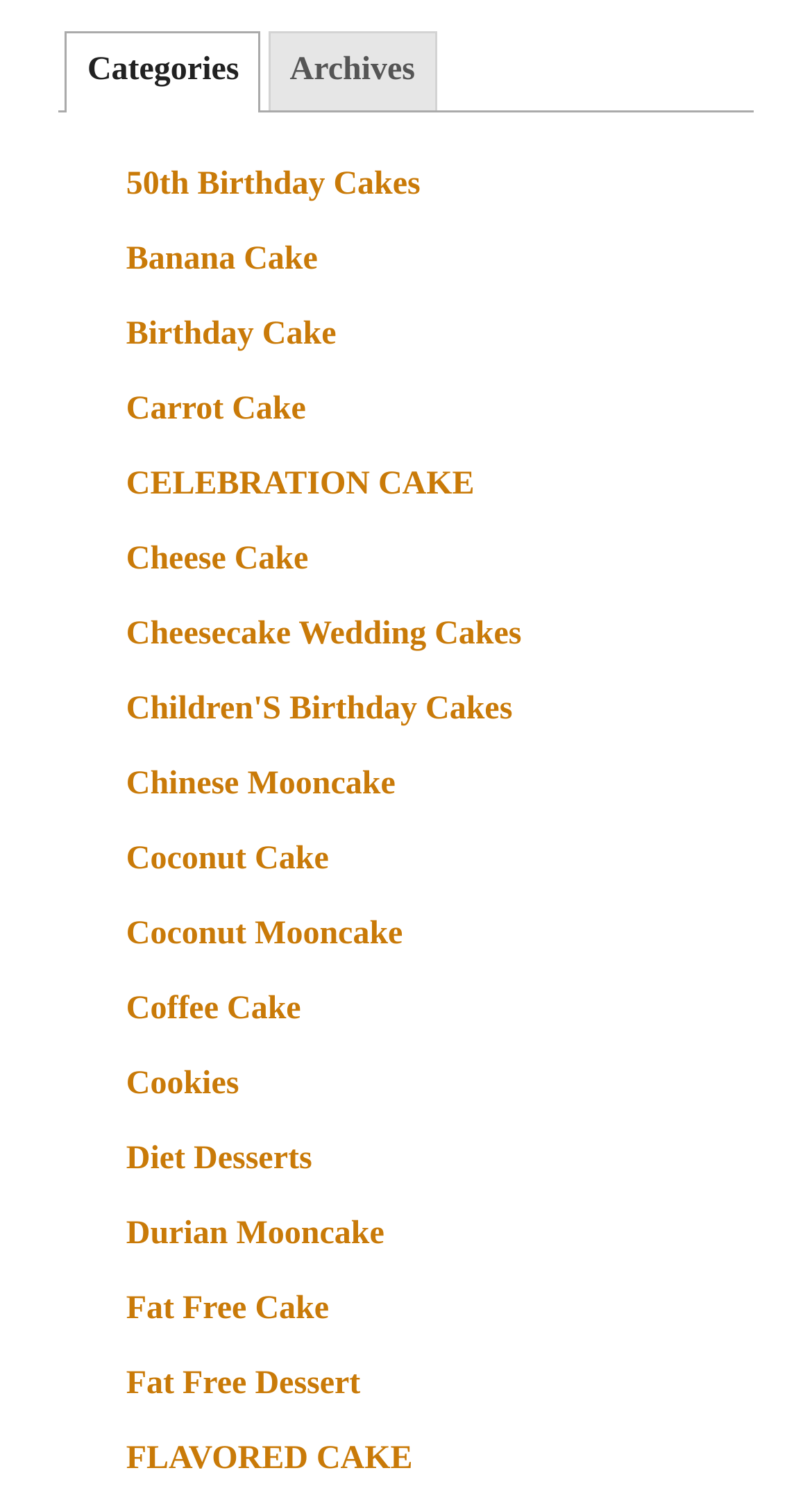How many links are there under the first tab?
Answer the question with a single word or phrase by looking at the picture.

1